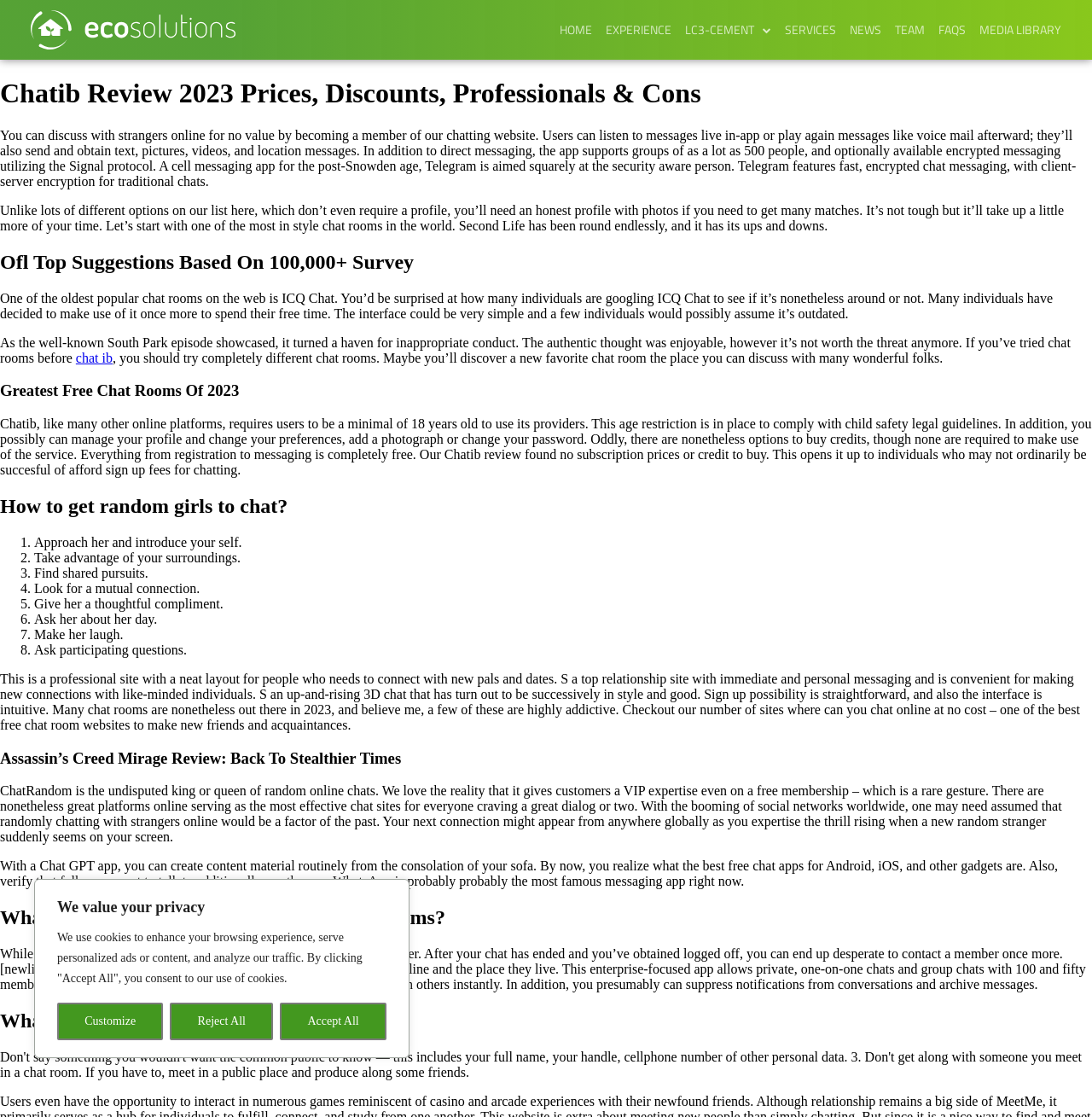Give a one-word or one-phrase response to the question:
What is the minimum age requirement to use Chatib?

18 years old